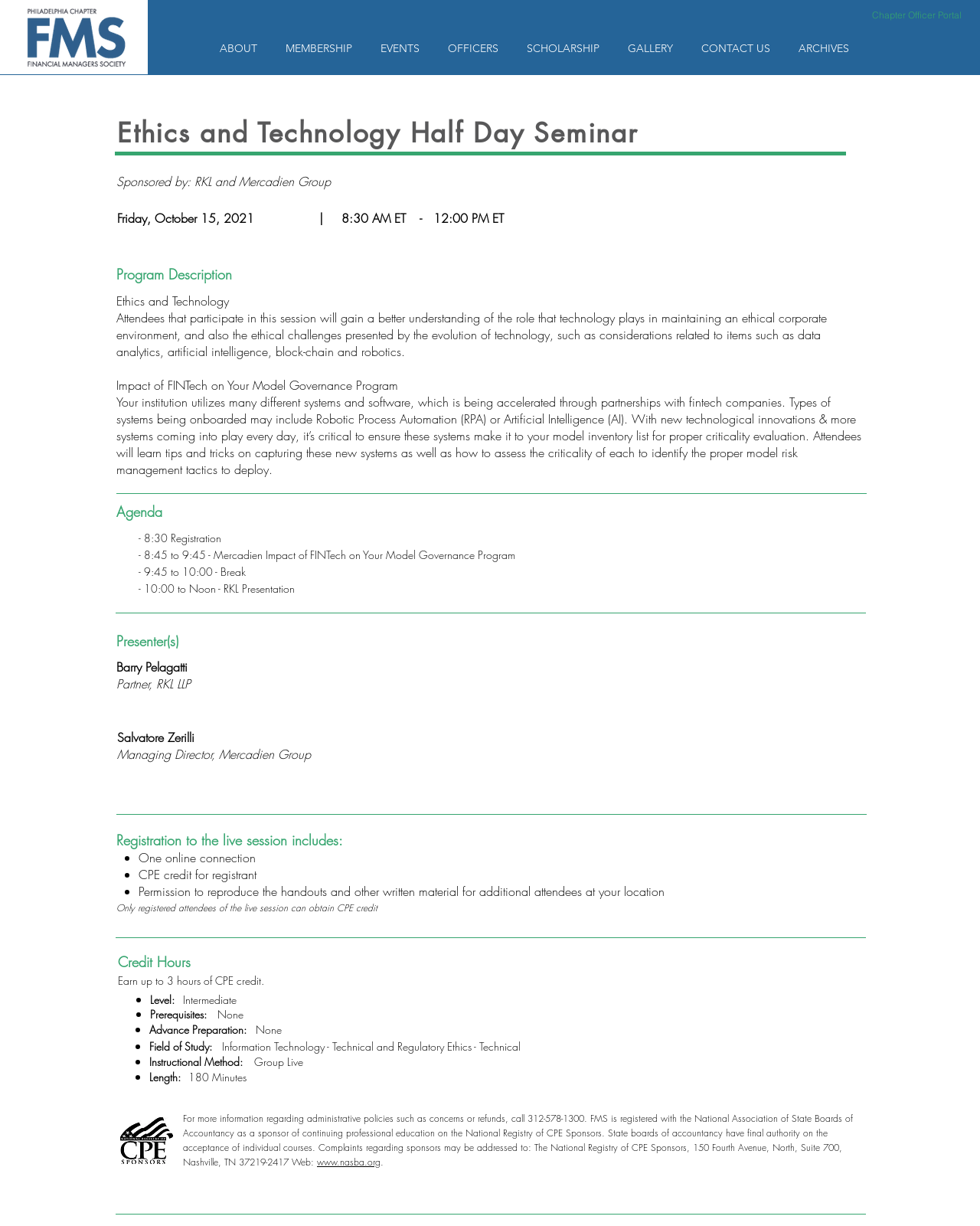What is the event title?
With the help of the image, please provide a detailed response to the question.

The event title can be found in the heading element with the text 'Ethics and Technology Half Day Seminar' which is located at the top of the webpage, indicating the main topic of the event.